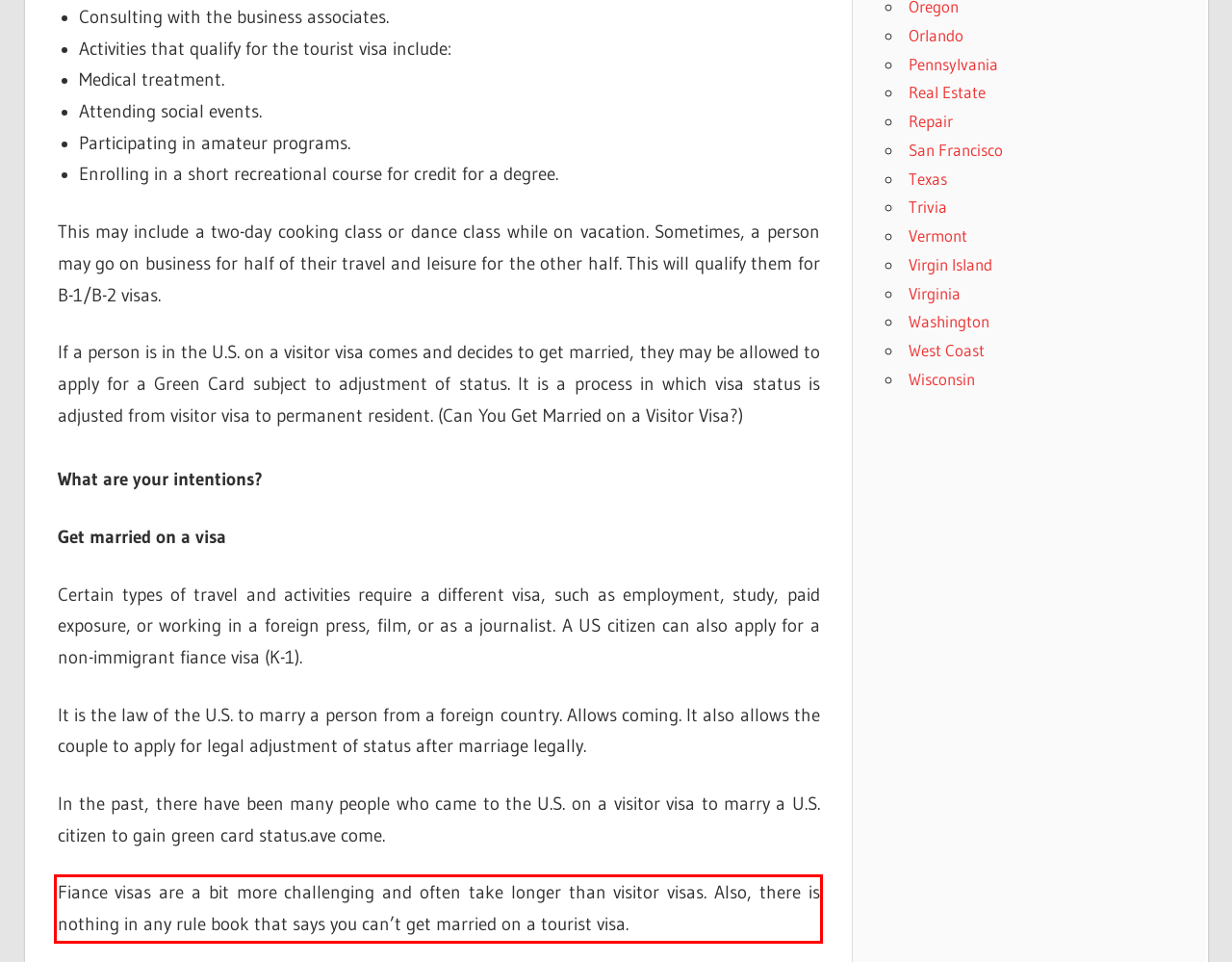Please examine the webpage screenshot containing a red bounding box and use OCR to recognize and output the text inside the red bounding box.

Fiance visas are a bit more challenging and often take longer than visitor visas. Also, there is nothing in any rule book that says you can’t get married on a tourist visa.